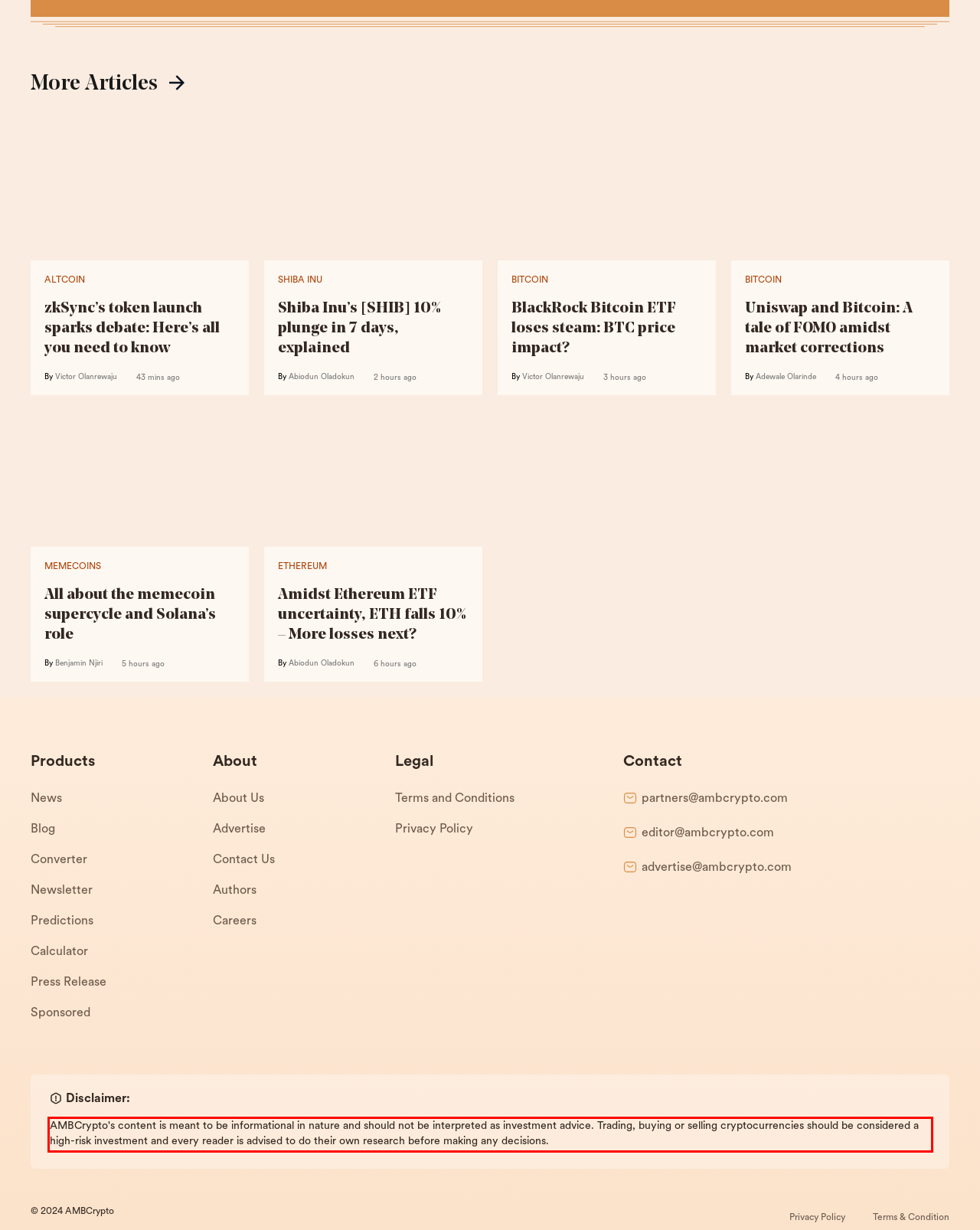Given a screenshot of a webpage, locate the red bounding box and extract the text it encloses.

AMBCrypto's content is meant to be informational in nature and should not be interpreted as investment advice. Trading, buying or selling cryptocurrencies should be considered a high-risk investment and every reader is advised to do their own research before making any decisions.